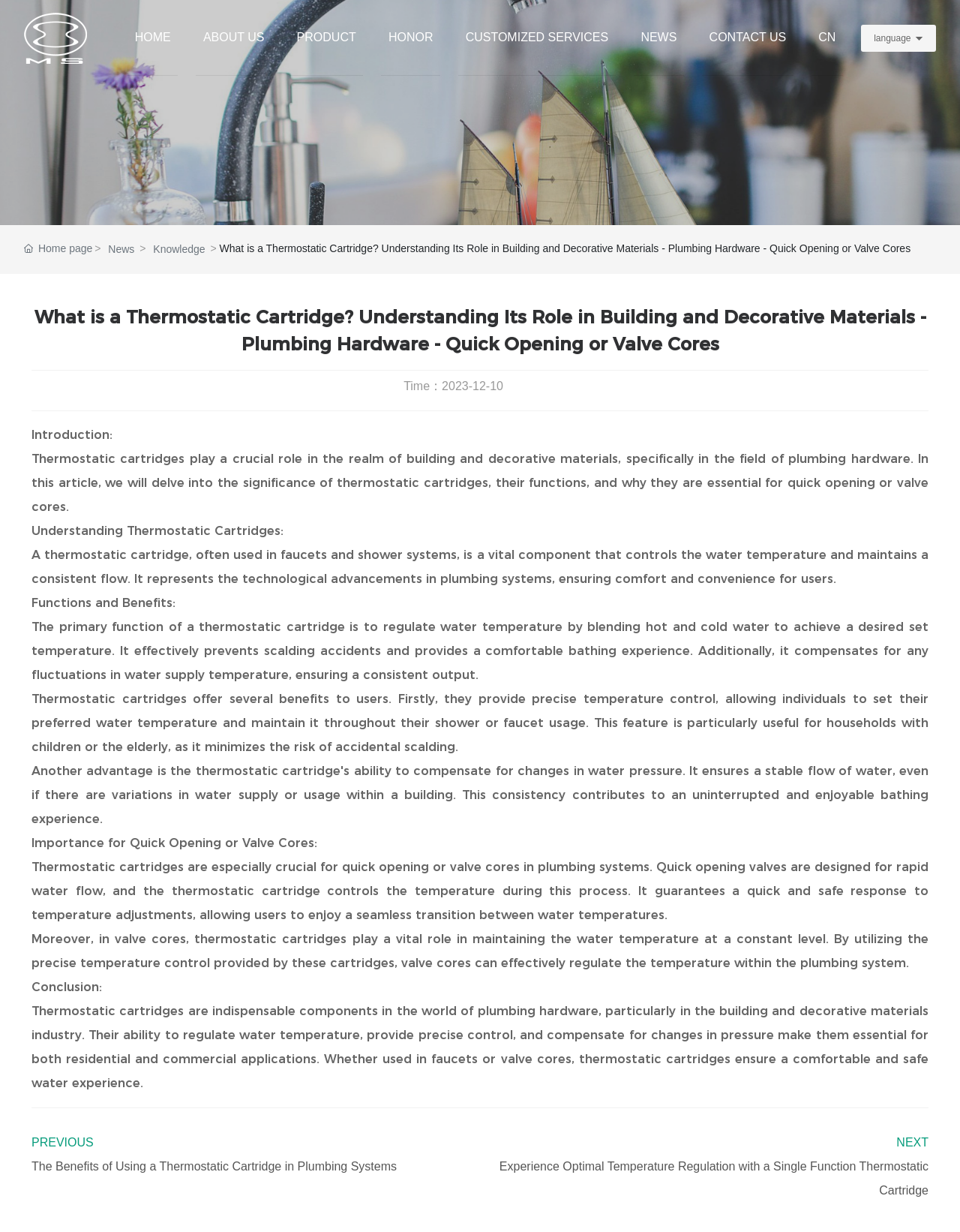Could you please study the image and provide a detailed answer to the question:
What is the benefit of using a thermostatic cartridge in plumbing systems?

I found the benefit of using a thermostatic cartridge in plumbing systems by reading the article content. According to the article, thermostatic cartridges provide 'precise temperature control', which is a key benefit of using them in plumbing systems.